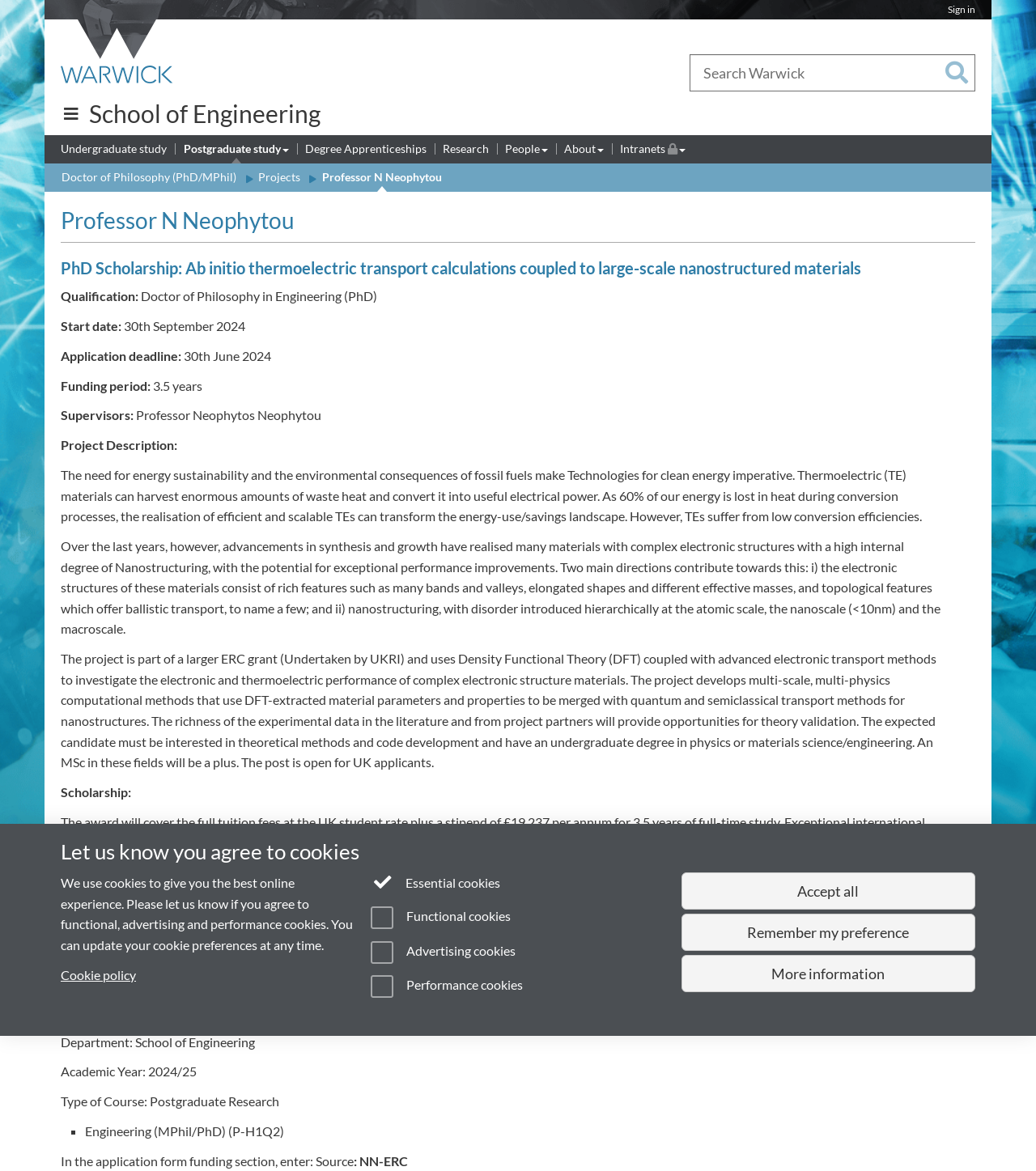Please identify the bounding box coordinates of the clickable area that will allow you to execute the instruction: "Search Warwick".

[0.665, 0.046, 0.941, 0.078]